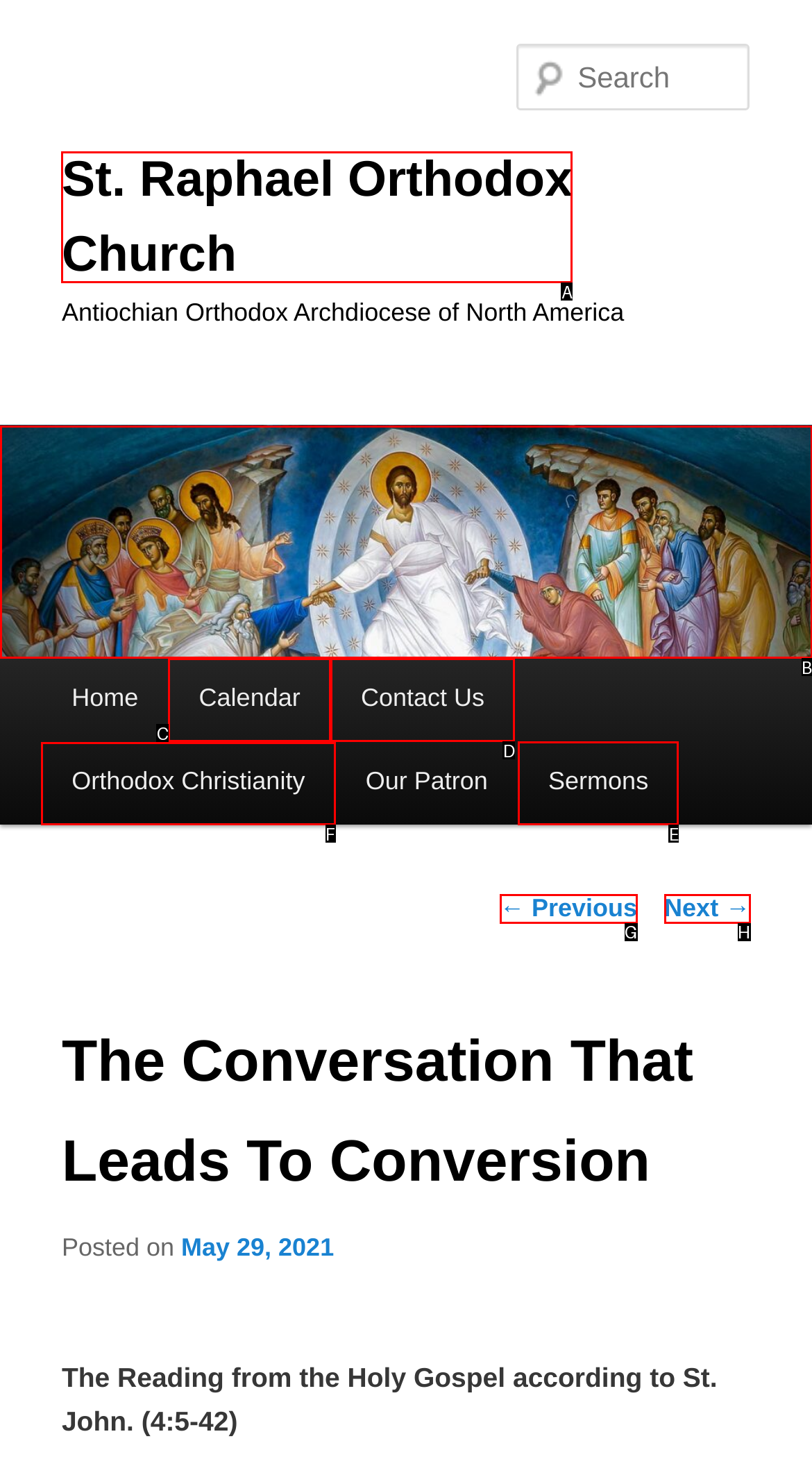Choose the UI element you need to click to carry out the task: Learn about Orthodox Christianity.
Respond with the corresponding option's letter.

F